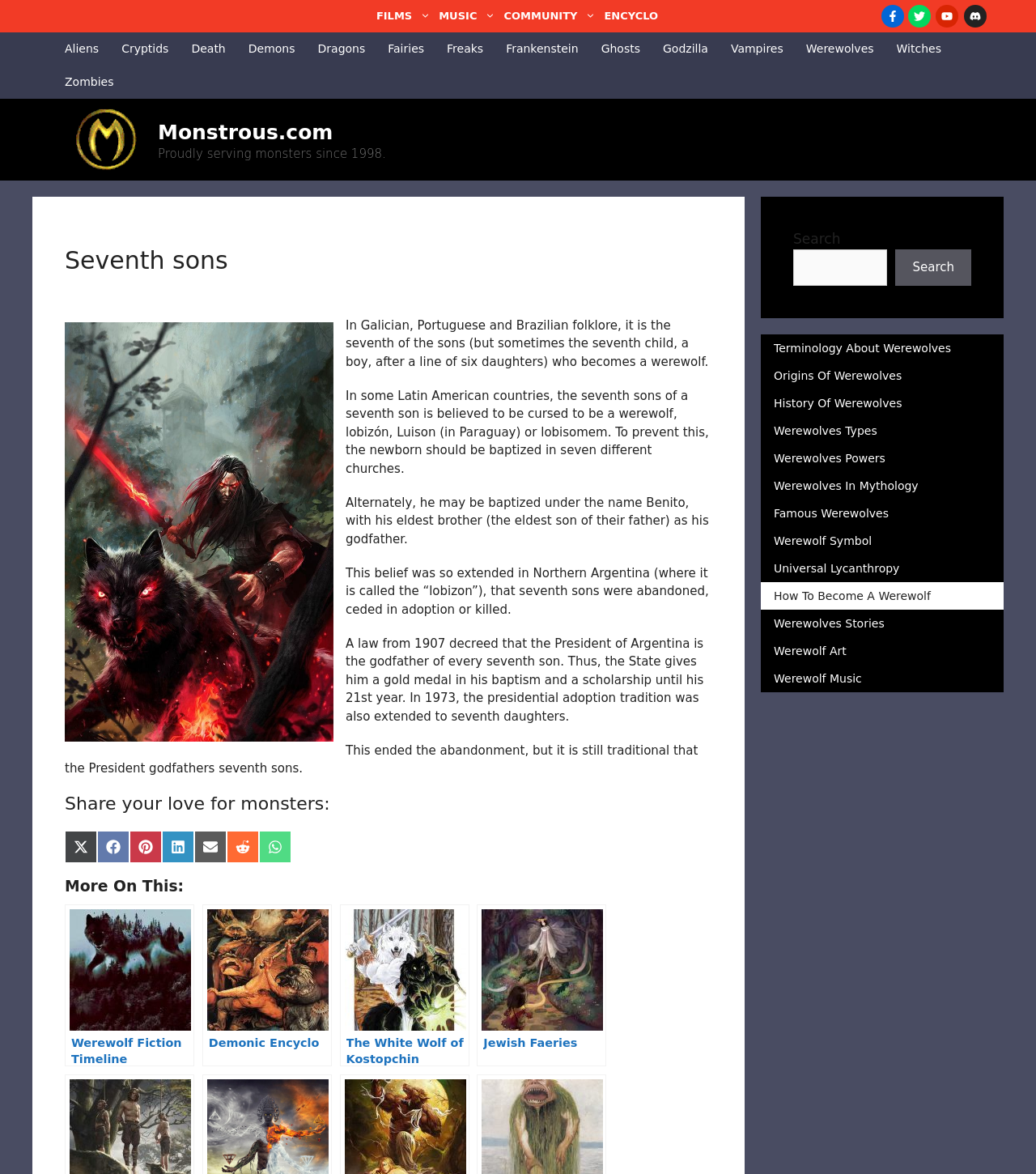Answer the question below with a single word or a brief phrase: 
What is the name of the website?

Monstrous.com